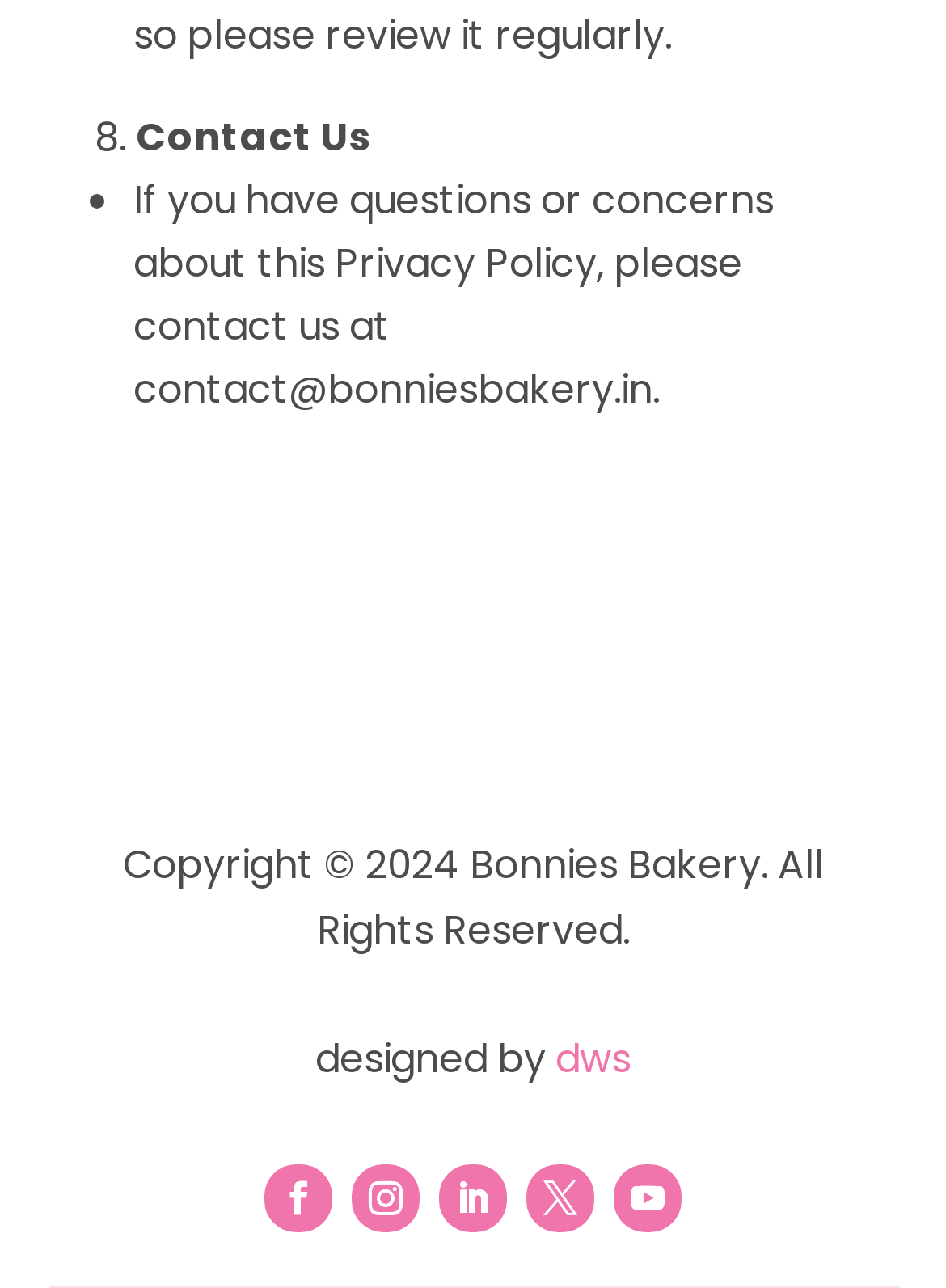What is the title of the first list item?
Provide a short answer using one word or a brief phrase based on the image.

Contact Us